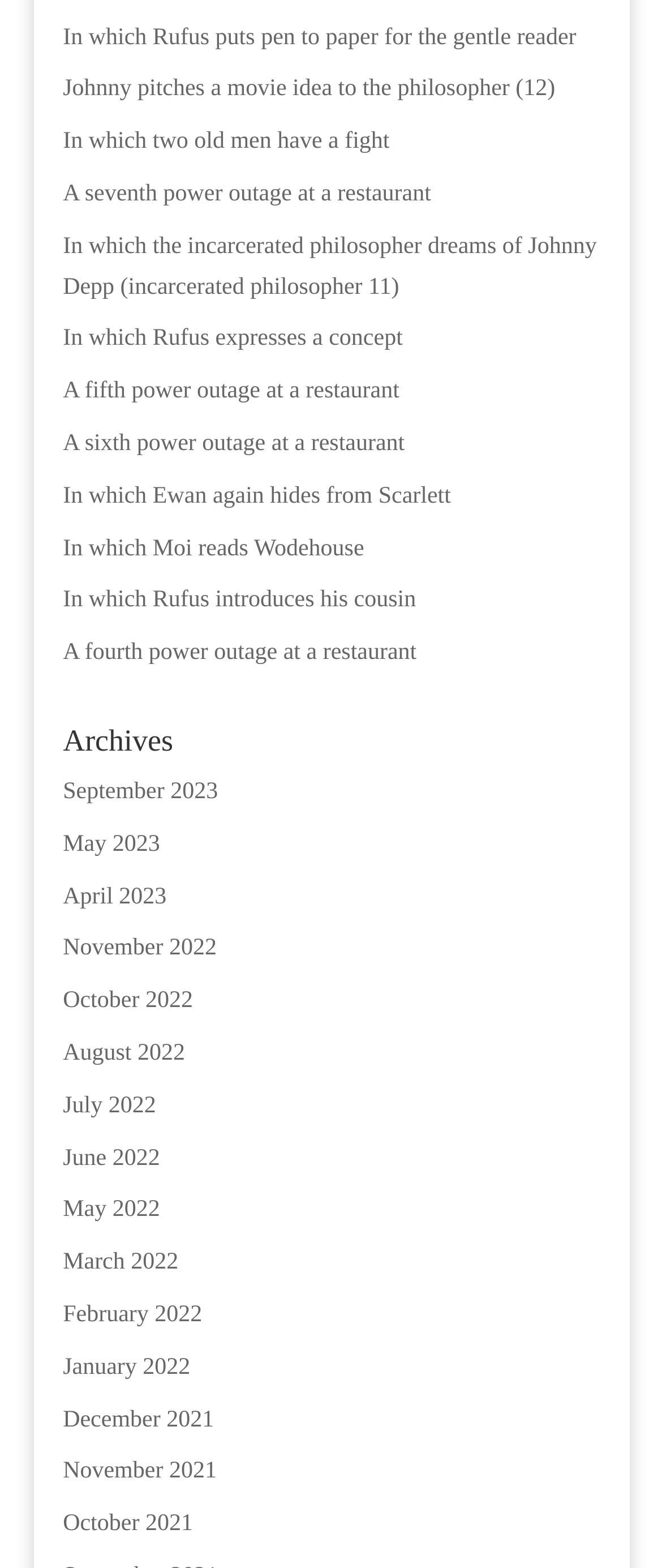Please specify the bounding box coordinates of the region to click in order to perform the following instruction: "Read the article 'In which Ewan again hides from Scarlett'".

[0.095, 0.308, 0.681, 0.325]